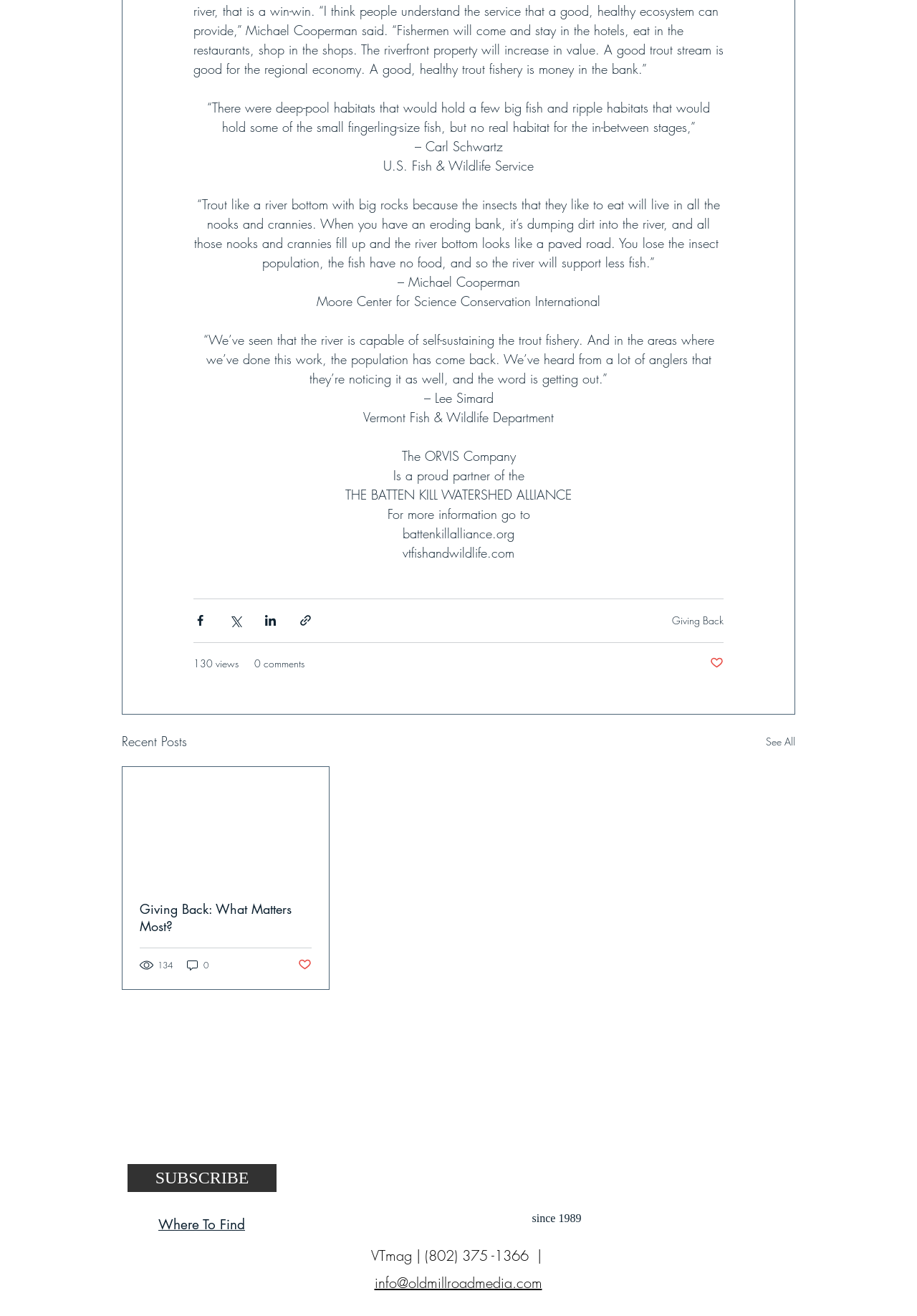Please find the bounding box coordinates for the clickable element needed to perform this instruction: "Contact via email".

[0.408, 0.967, 0.591, 0.982]